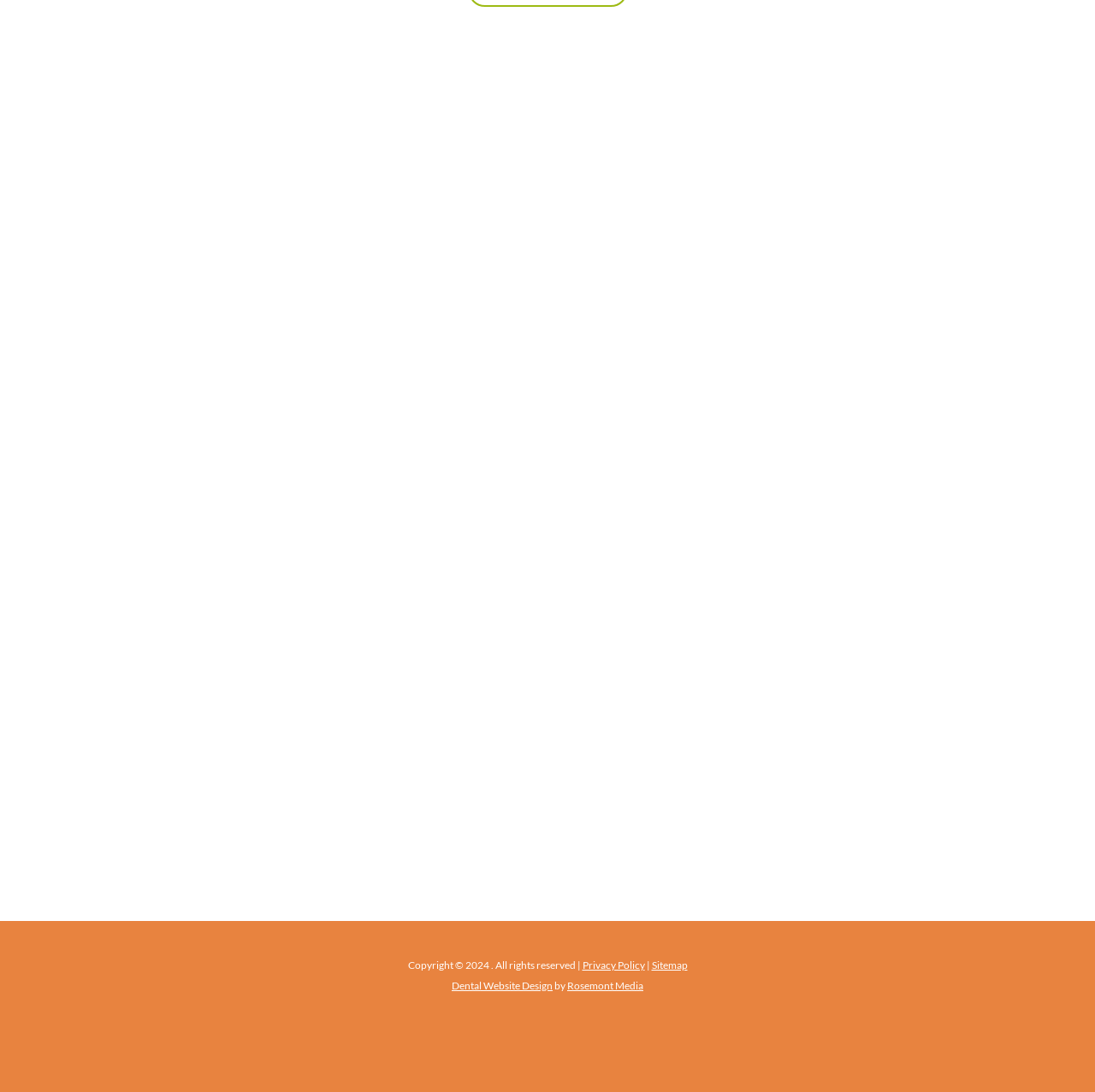Please find the bounding box coordinates of the element that must be clicked to perform the given instruction: "Read about preventative dental care". The coordinates should be four float numbers from 0 to 1, i.e., [left, top, right, bottom].

[0.601, 0.204, 0.922, 0.238]